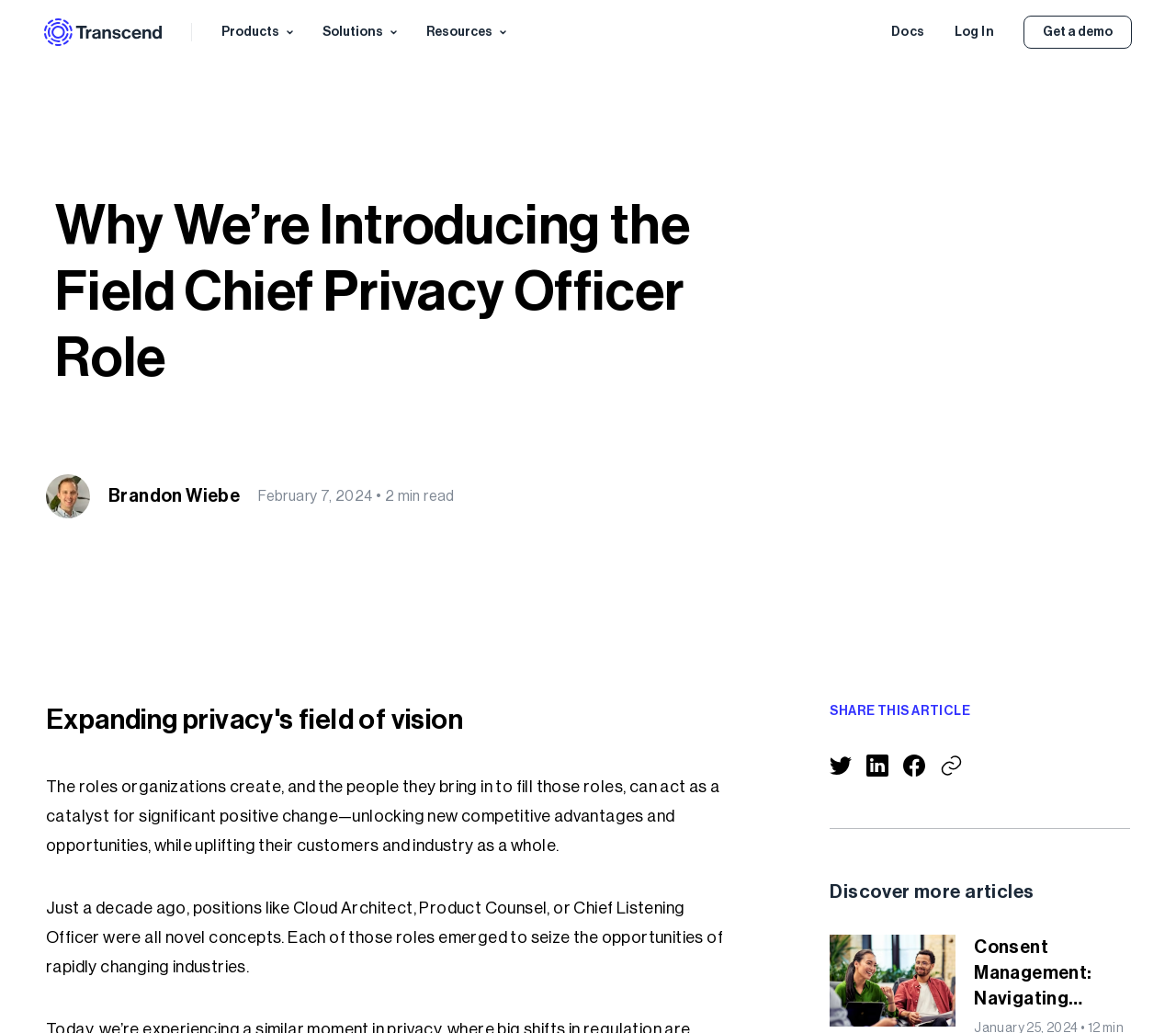What is the topic of the article?
Analyze the image and deliver a detailed answer to the question.

I read the text content of the webpage and found that the article discusses the introduction of a new role, Field Chief Privacy Officer, and its significance in the industry, indicating that the topic of the article is privacy.